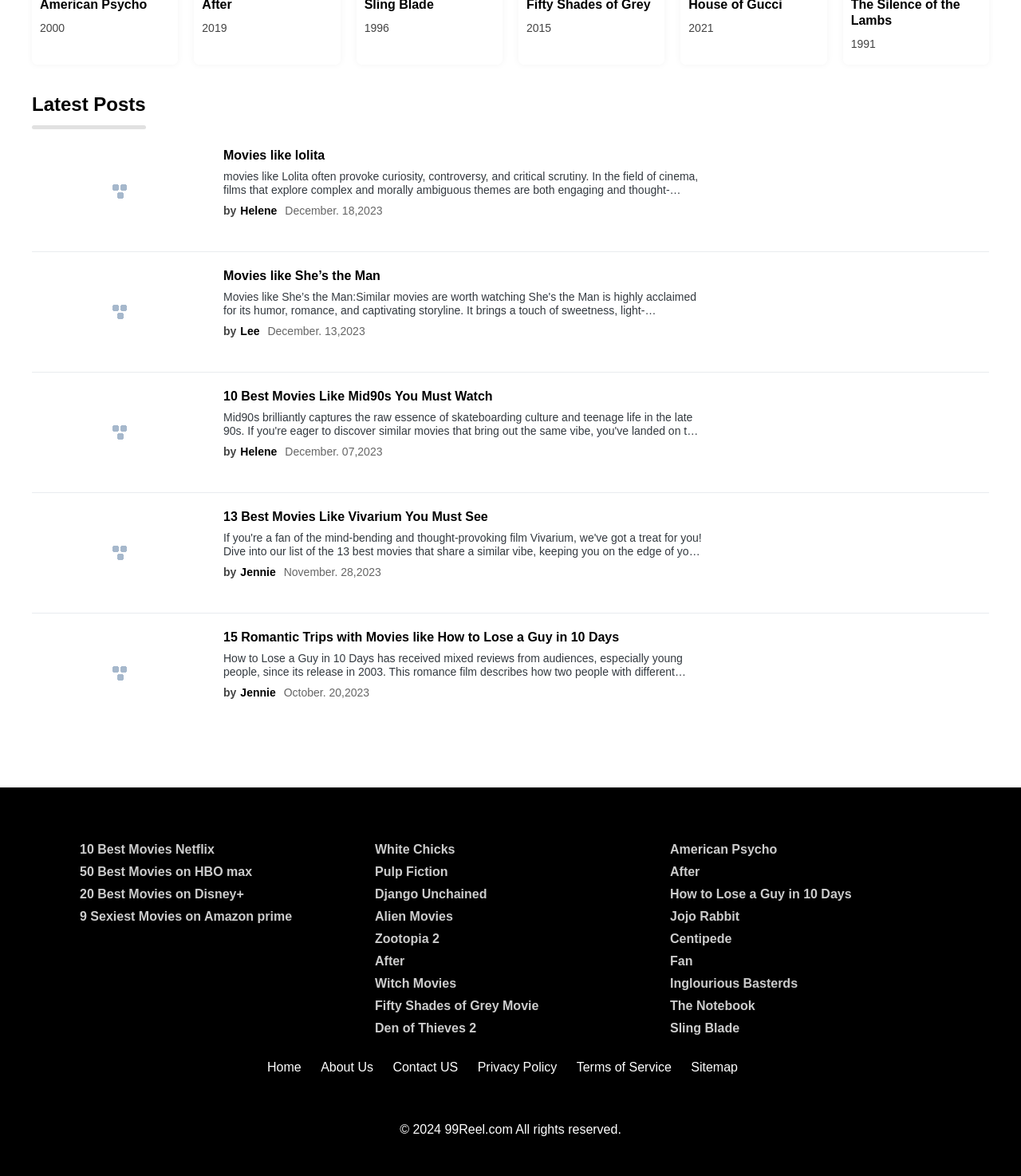Answer this question using a single word or a brief phrase:
How many movie categories are listed at the bottom of the webpage?

5